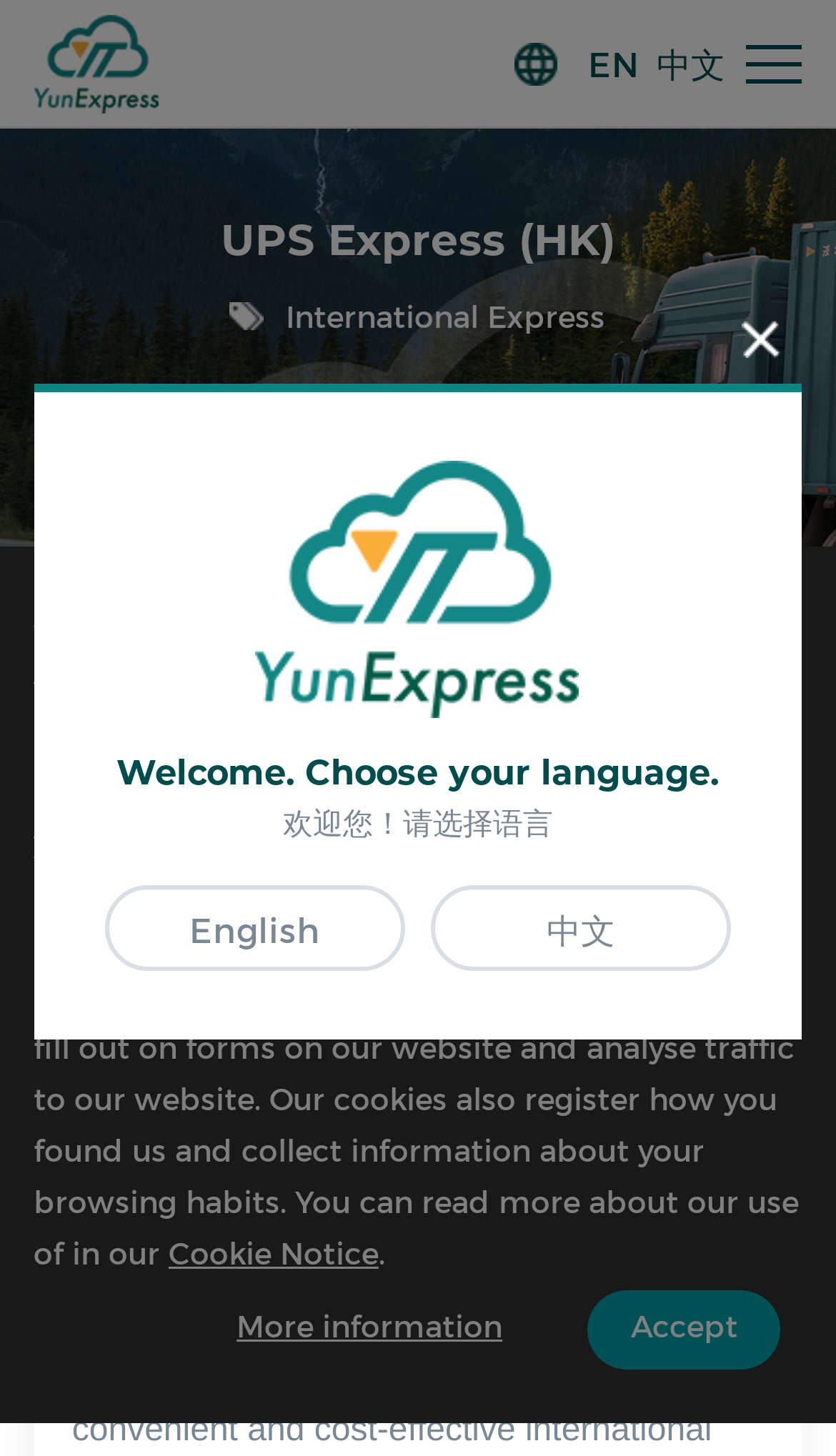Please answer the following question using a single word or phrase: What is the name of the shipping service?

UPS Express